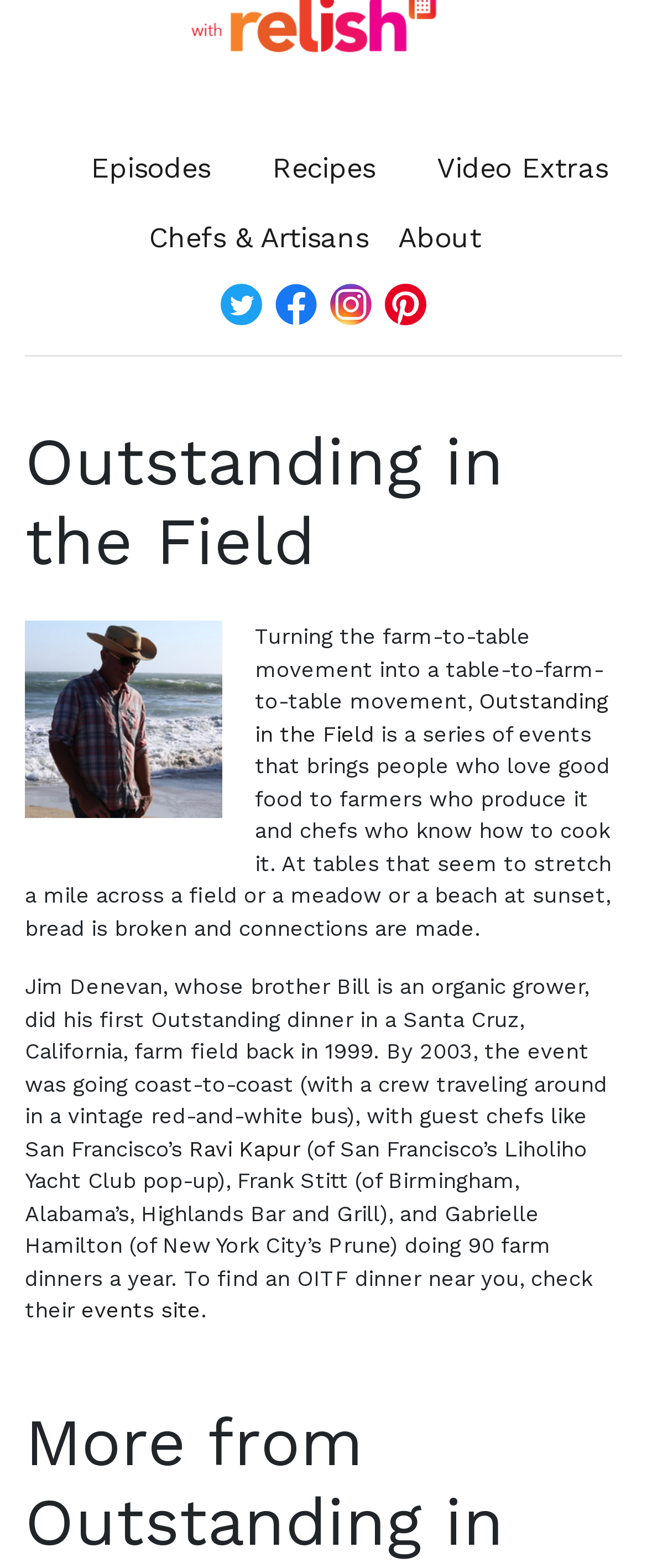Give the bounding box coordinates for the element described by: "Episodes".

[0.043, 0.086, 0.325, 0.13]